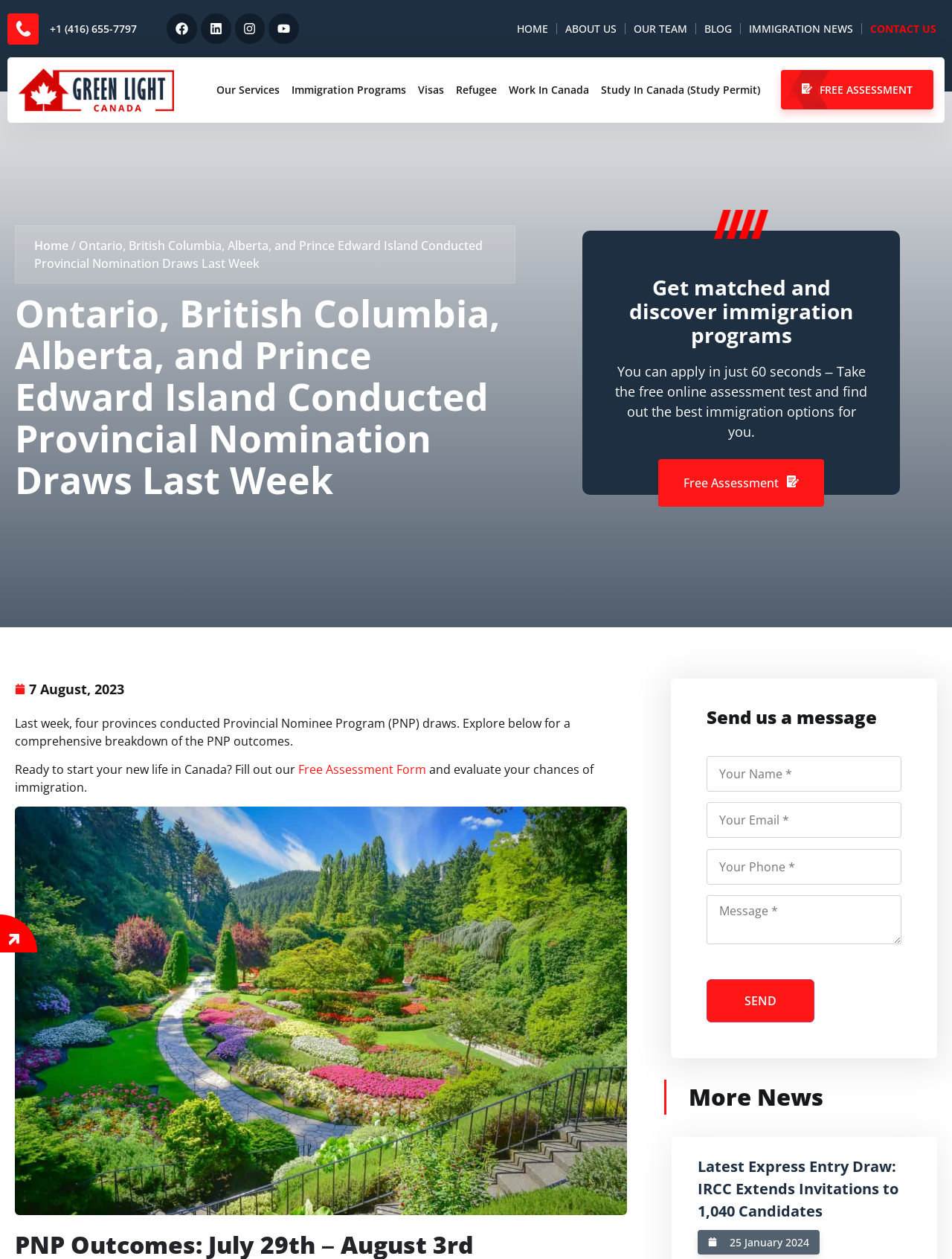Locate and provide the bounding box coordinates for the HTML element that matches this description: "Study In Canada (Study Permit)".

[0.625, 0.064, 0.805, 0.079]